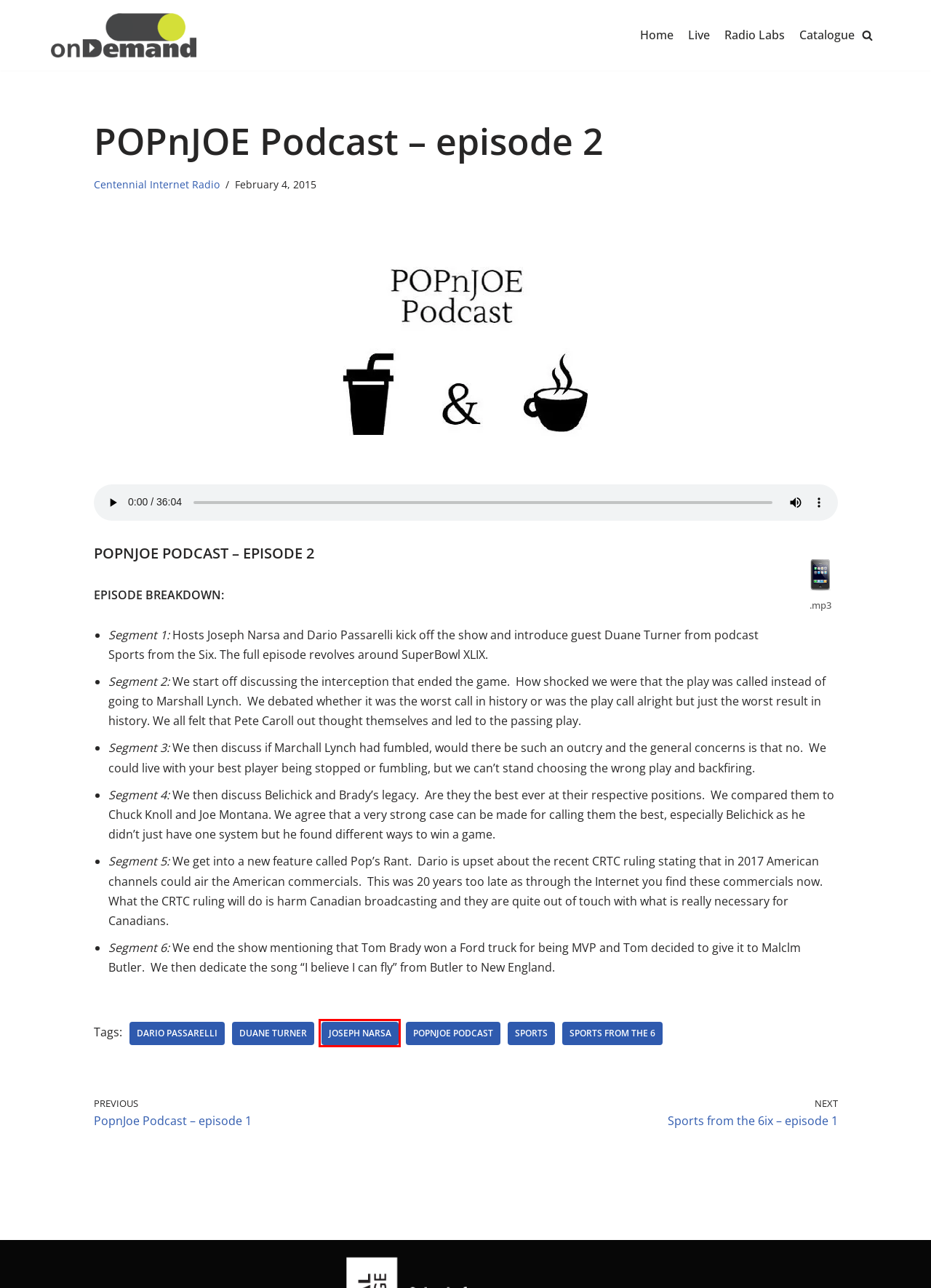You are looking at a screenshot of a webpage with a red bounding box around an element. Determine the best matching webpage description for the new webpage resulting from clicking the element in the red bounding box. Here are the descriptions:
A. sports Archives - Centennial onDemand
B. Sports from the 6 Archives - Centennial onDemand
C. Home - Centennial onDemand
D. PopnJoe Podcast - episode 1 - Centennial onDemand
E. Centennial Internet Radio - Centennial onDemand
F. Dario Passarelli Archives - Centennial onDemand
G. Media Catalogue Archives - Centennial onDemand
H. Joseph Narsa Archives - Centennial onDemand

H